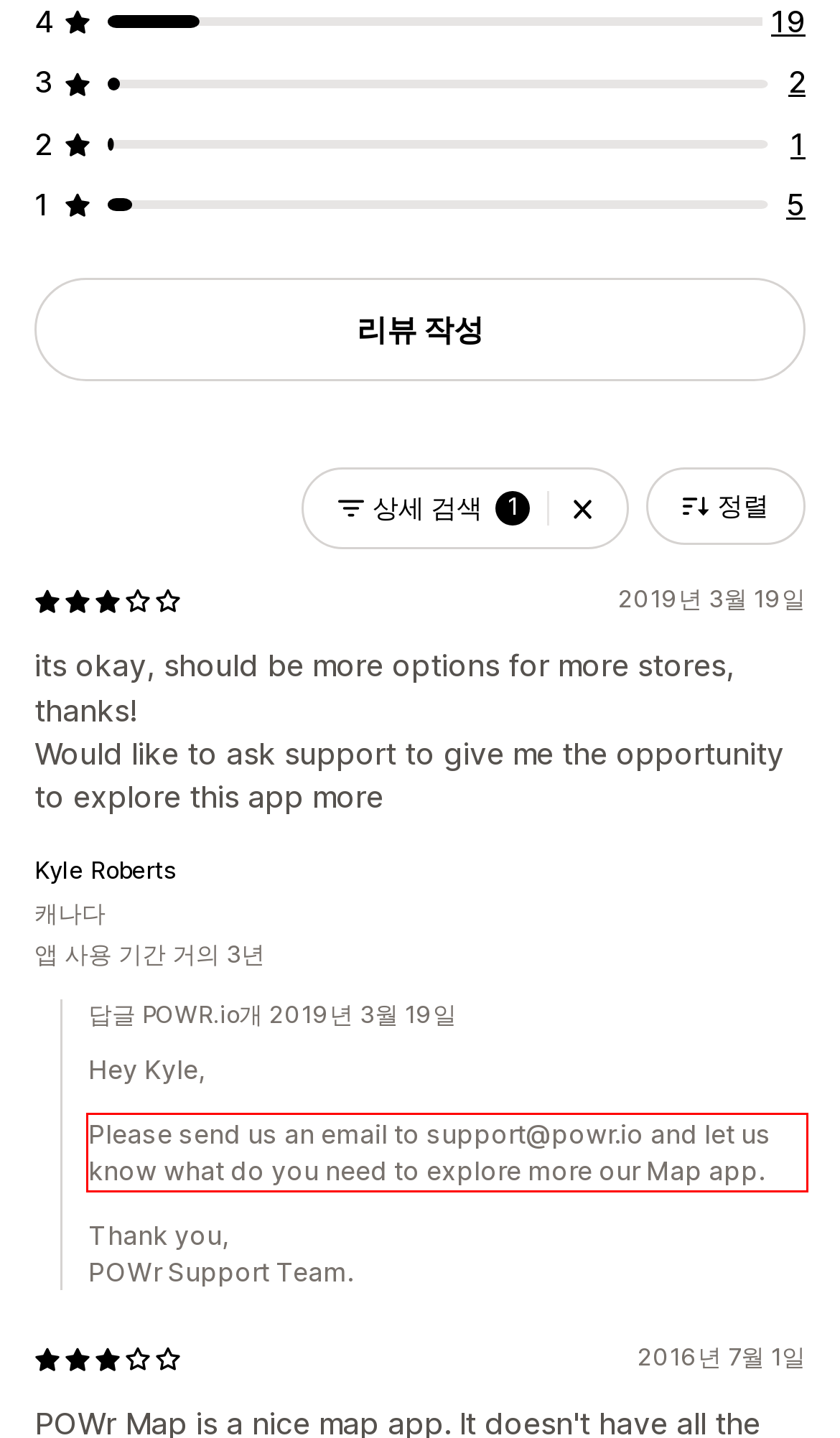Inspect the webpage screenshot that has a red bounding box and use OCR technology to read and display the text inside the red bounding box.

Please send us an email to support@powr.io and let us know what do you need to explore more our Map app.